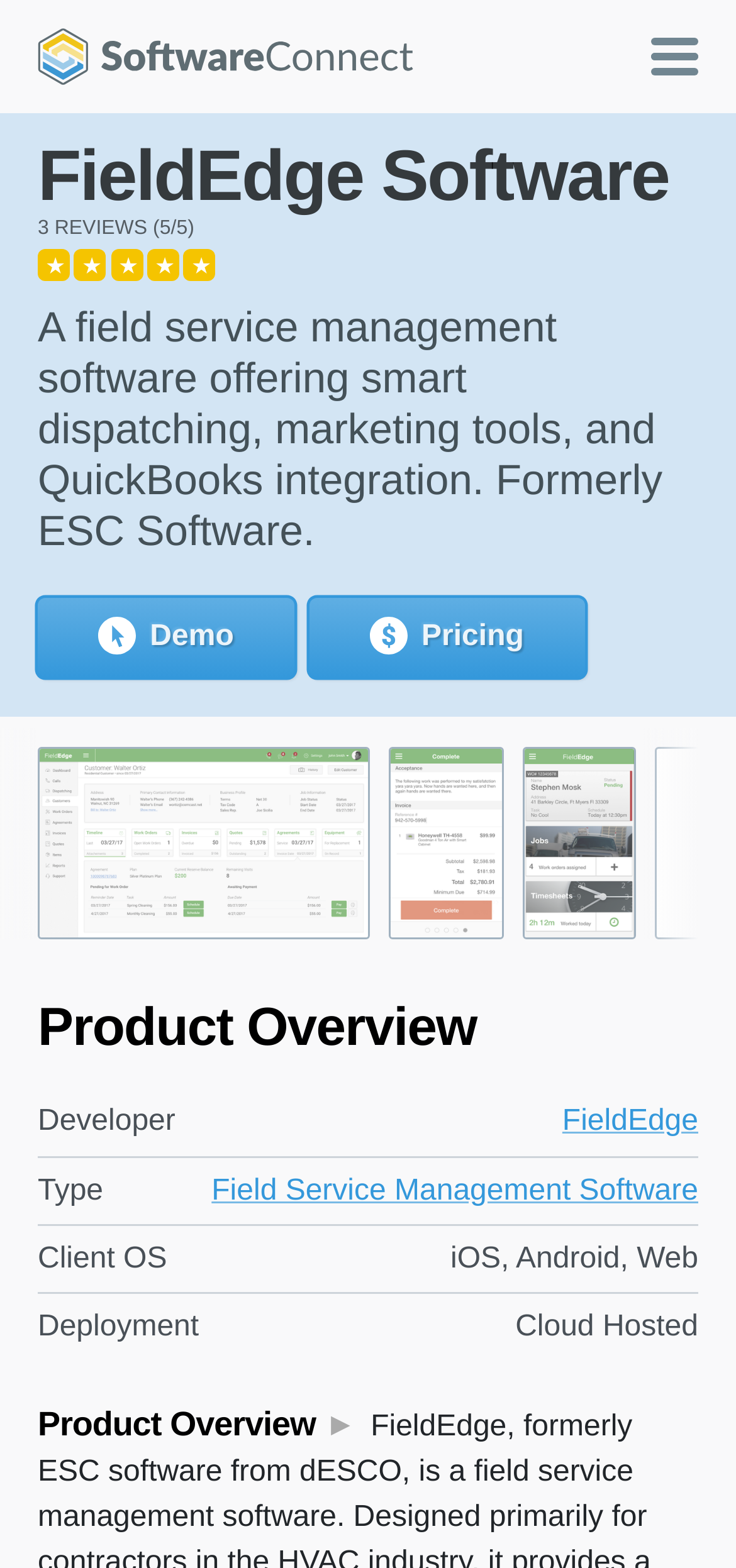Determine the bounding box coordinates for the area that should be clicked to carry out the following instruction: "go to home page".

None